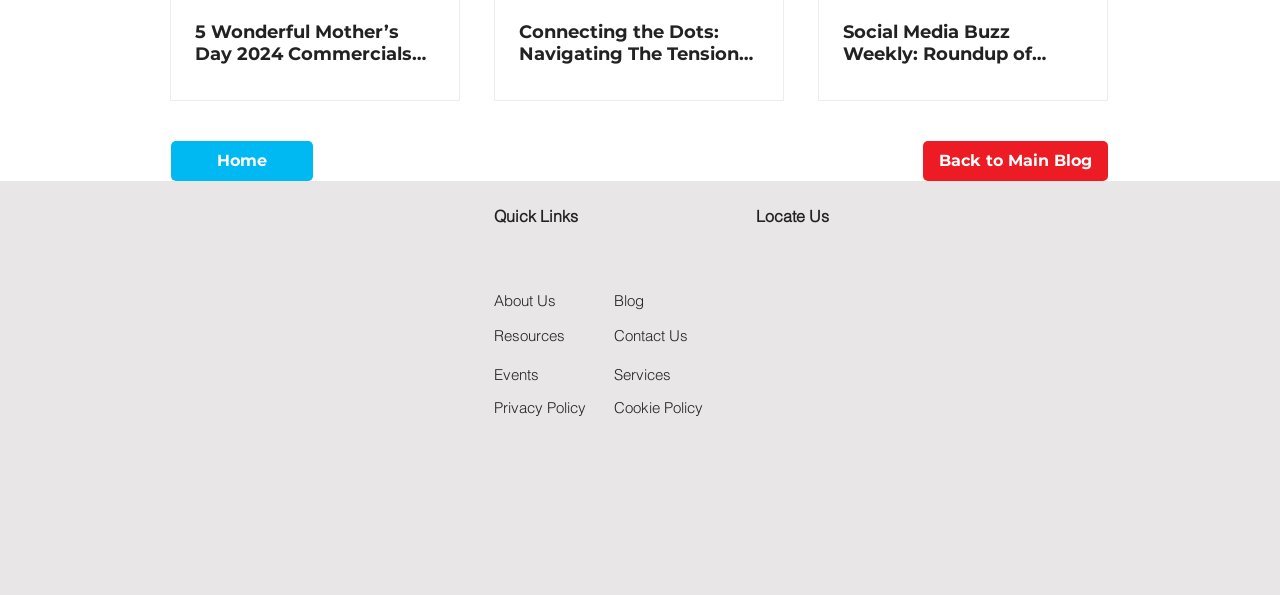Please specify the bounding box coordinates of the region to click in order to perform the following instruction: "View the 'ClickInsights_65cm x 60cm.png' image".

[0.137, 0.346, 0.269, 0.575]